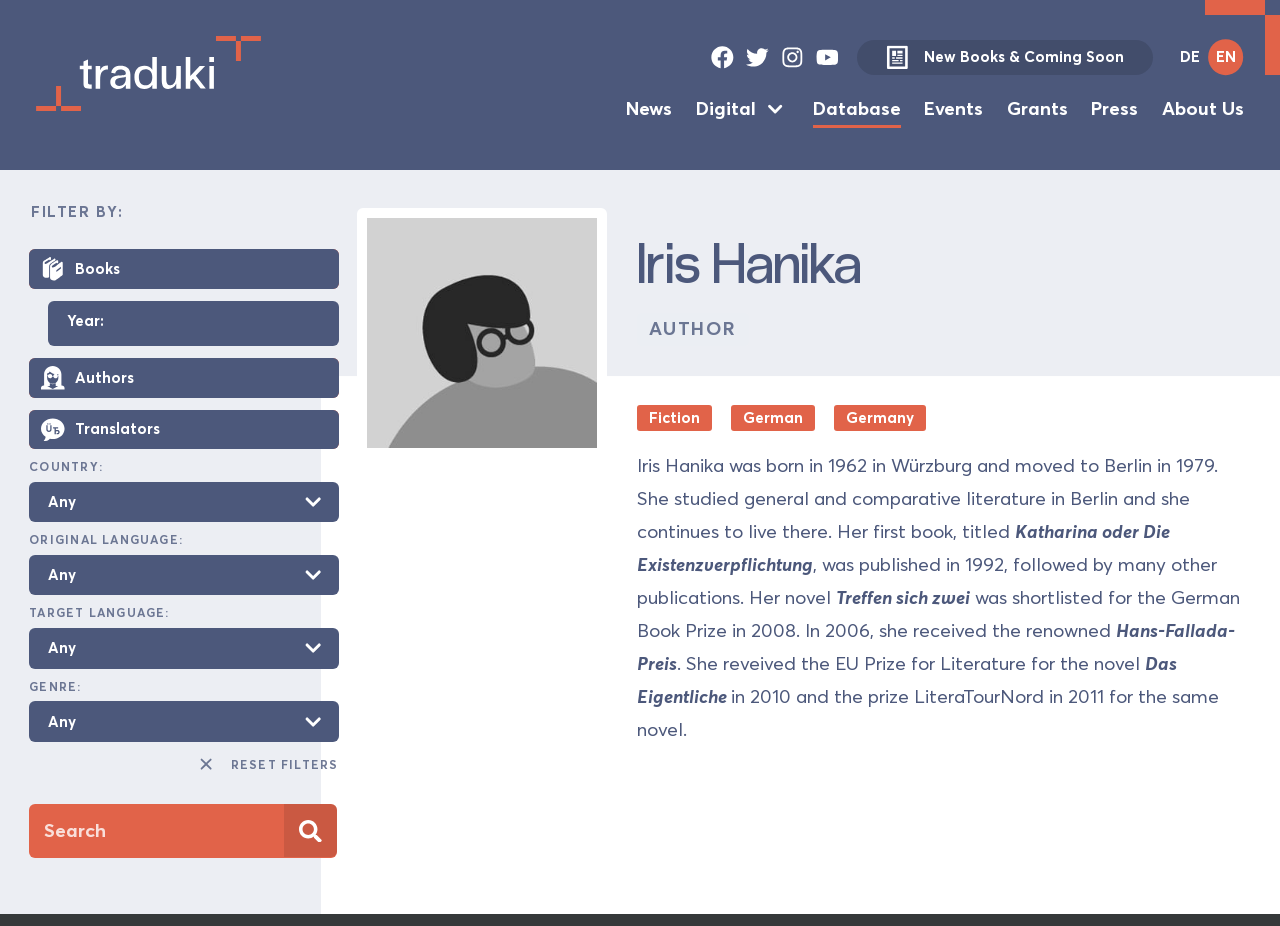Provide a brief response to the question below using one word or phrase:
What is the country of the author?

Germany